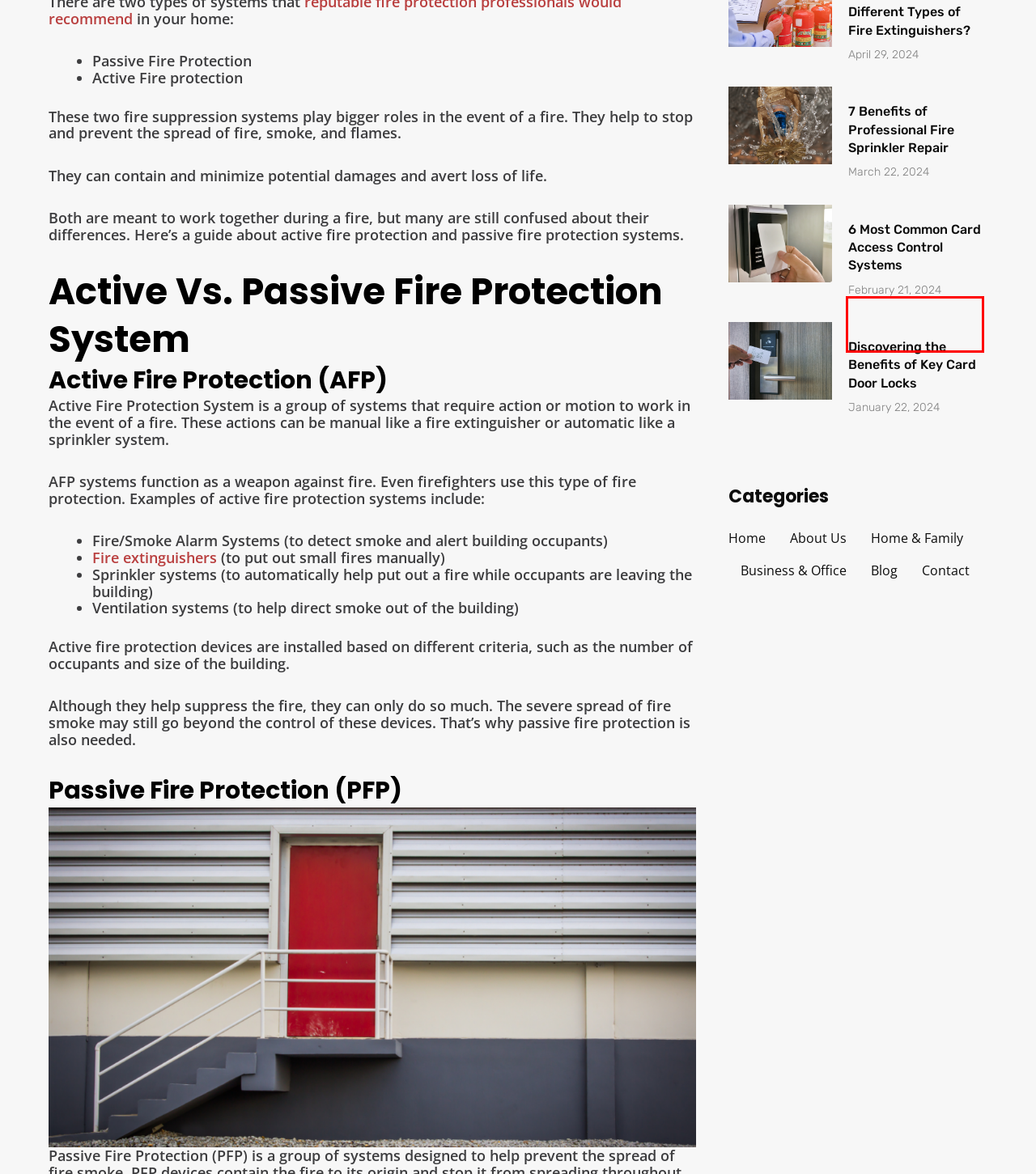Observe the webpage screenshot and focus on the red bounding box surrounding a UI element. Choose the most appropriate webpage description that corresponds to the new webpage after clicking the element in the bounding box. Here are the candidates:
A. 7 Benefits of Professional Fire Sprinkler Repair - B&W Fire Security
B. Common Card Access Control Systems - Expert Guide | B&W Fire Security Systems
C. Discovering the Benefits of Key Card Door Locks - B&W Fire Security
D. Fire Protection & Safety Blog | B&W Fire Security Systems
E. B&W Wins Award: Most Trusted Fire Protection Company AZ
F. Fire Extinguisher Repair Tips | B&W Fire Security Systems
G. Fire System Maintenance & Security for Your Business and Office
H. What Are the Different Types of Fire Extinguishers? - B&W Fire Security

B